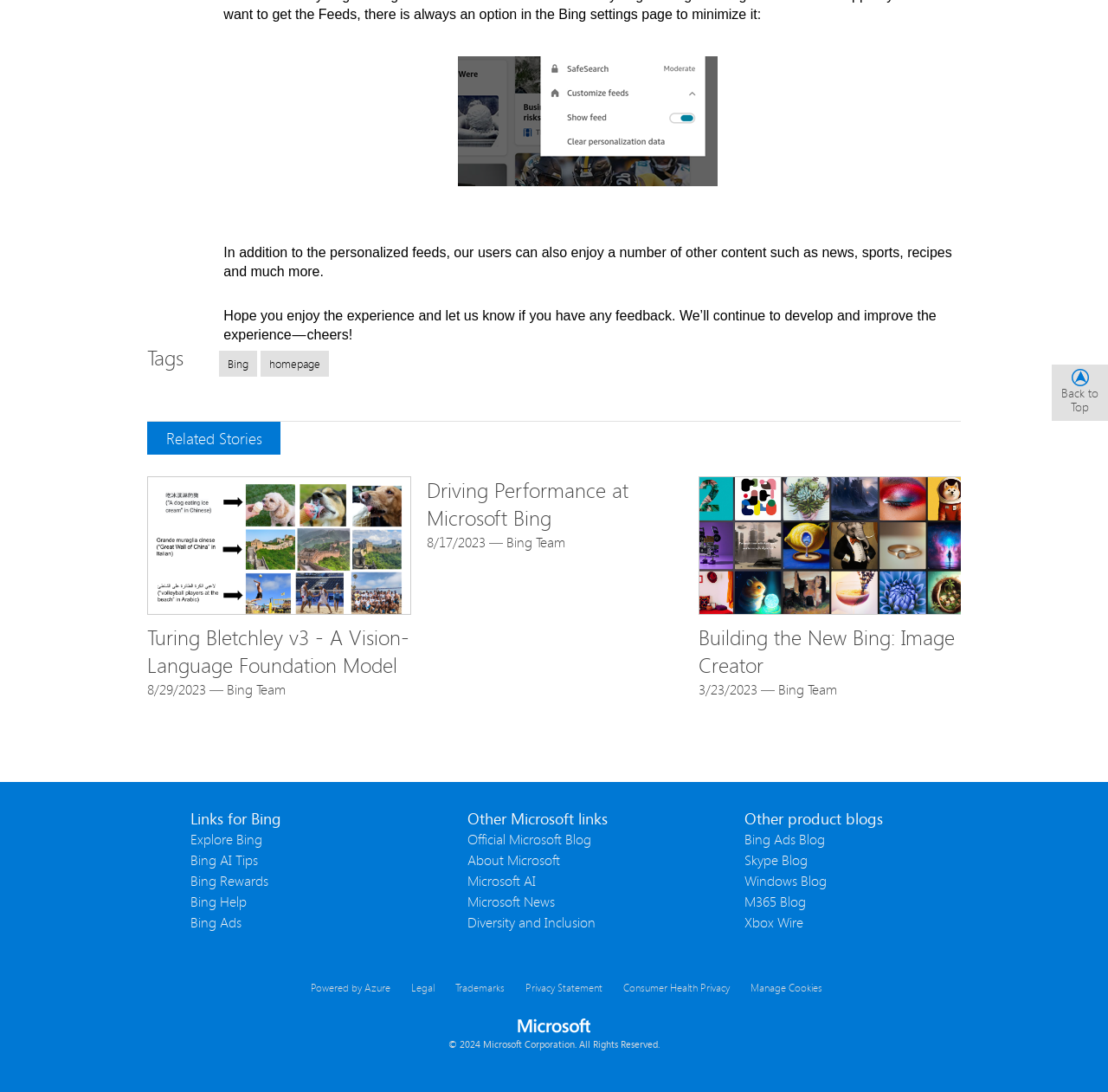Provide the bounding box coordinates of the HTML element this sentence describes: "Diversity and Inclusion". The bounding box coordinates consist of four float numbers between 0 and 1, i.e., [left, top, right, bottom].

[0.422, 0.836, 0.537, 0.853]